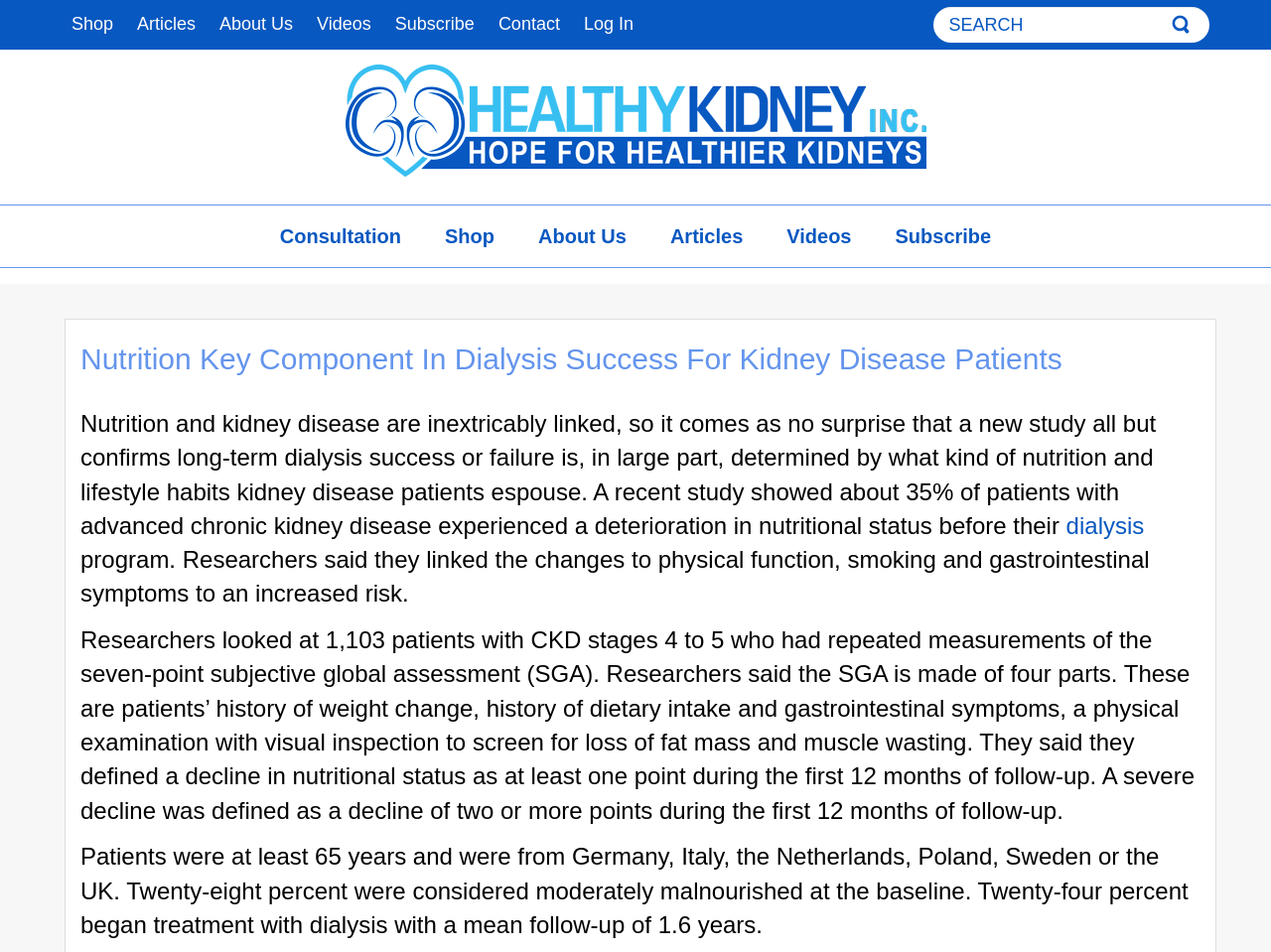Locate the bounding box of the UI element with the following description: "name="s" placeholder="Search"".

[0.732, 0.005, 0.953, 0.047]